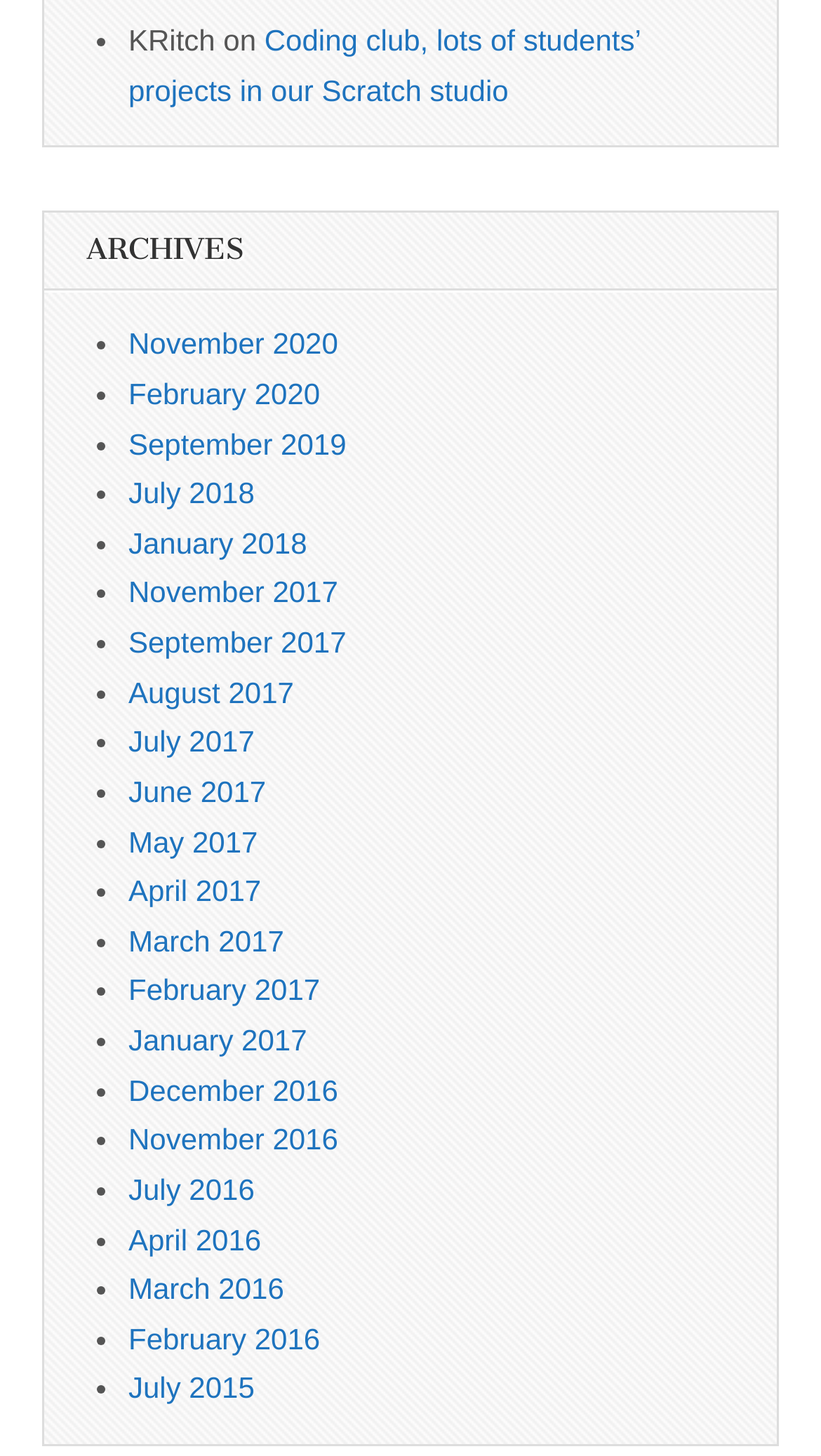Reply to the question with a single word or phrase:
What is the title of the section below the coding club name?

ARCHIVES